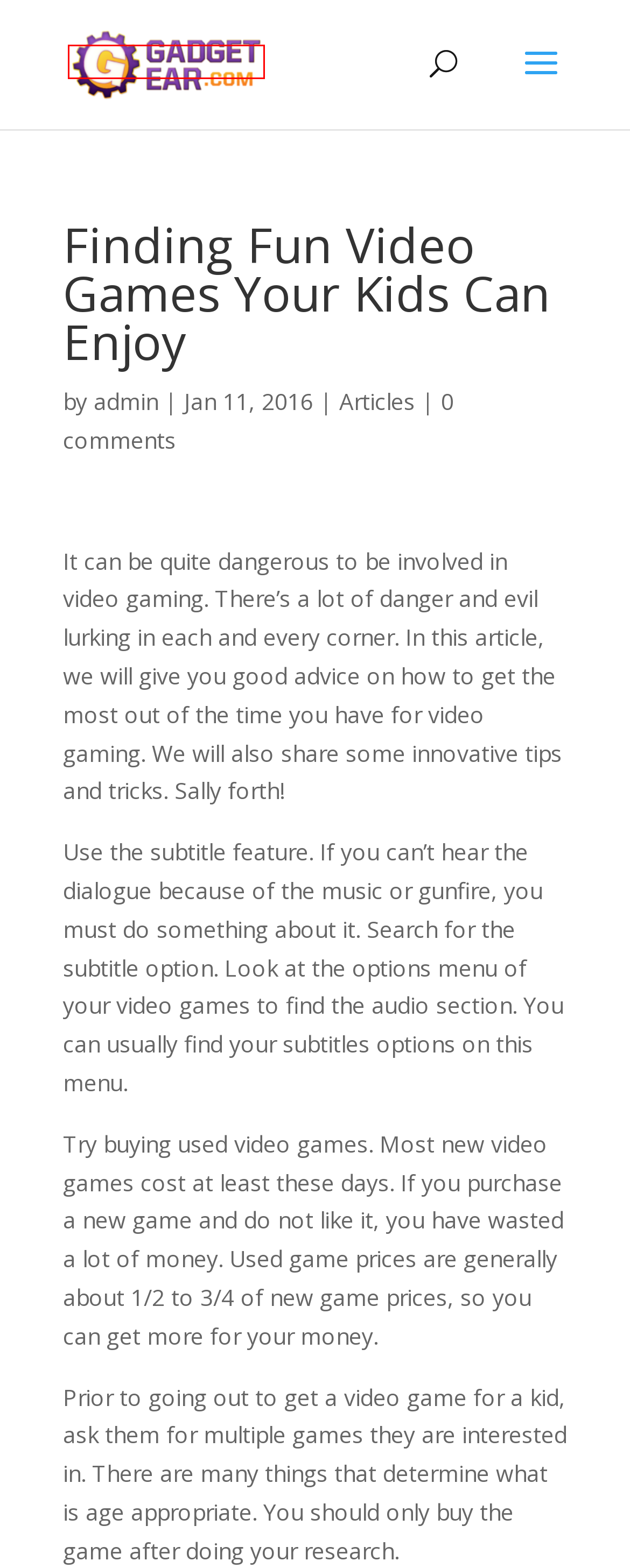You are provided a screenshot of a webpage featuring a red bounding box around a UI element. Choose the webpage description that most accurately represents the new webpage after clicking the element within the red bounding box. Here are the candidates:
A. New Products | Gadgets Gizmos Accessories
B. Tech News | Gadgets Gizmos Accessories
C. Blog Tool, Publishing Platform, and CMS – WordPress.org
D. Events | Gadgets Gizmos Accessories
E. Amazon Products | Gadgets Gizmos Accessories
F. Gadgets Gizmos Accessories | Gadget Ear Technologies
G. admin | Gadgets Gizmos Accessories
H. Articles | Gadgets Gizmos Accessories

F